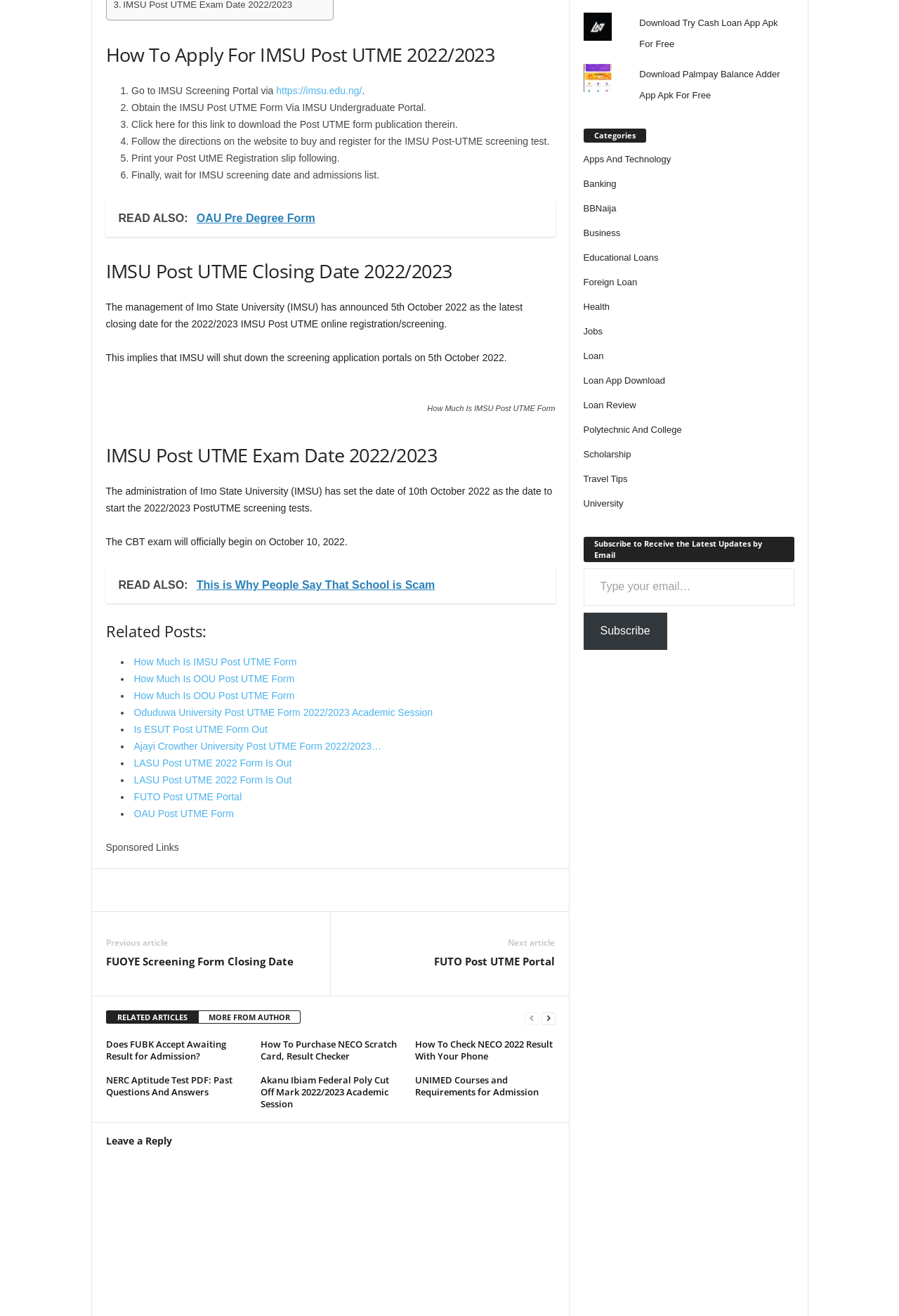Identify the bounding box of the HTML element described as: "Educational Loans".

[0.649, 0.192, 0.732, 0.2]